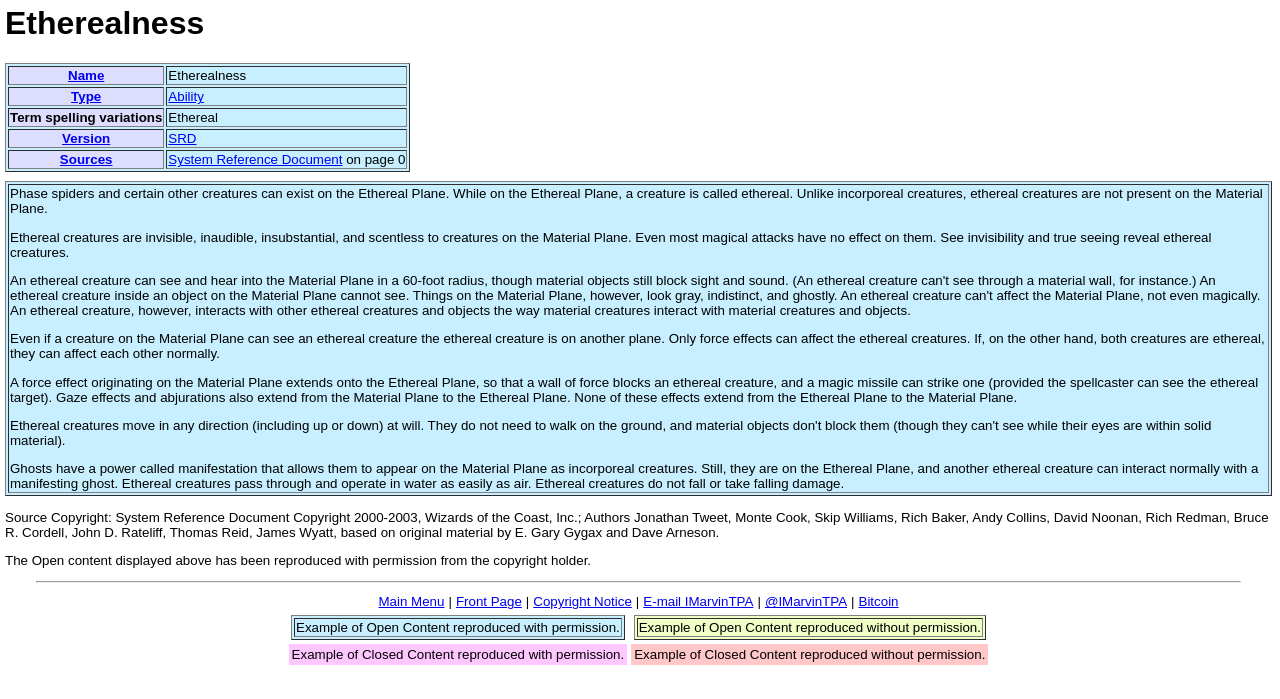Refer to the image and provide an in-depth answer to the question:
What is the source of the copyright?

The webpage mentions that the source of the copyright is the System Reference Document, which is a document created by Wizards of the Coast, Inc.